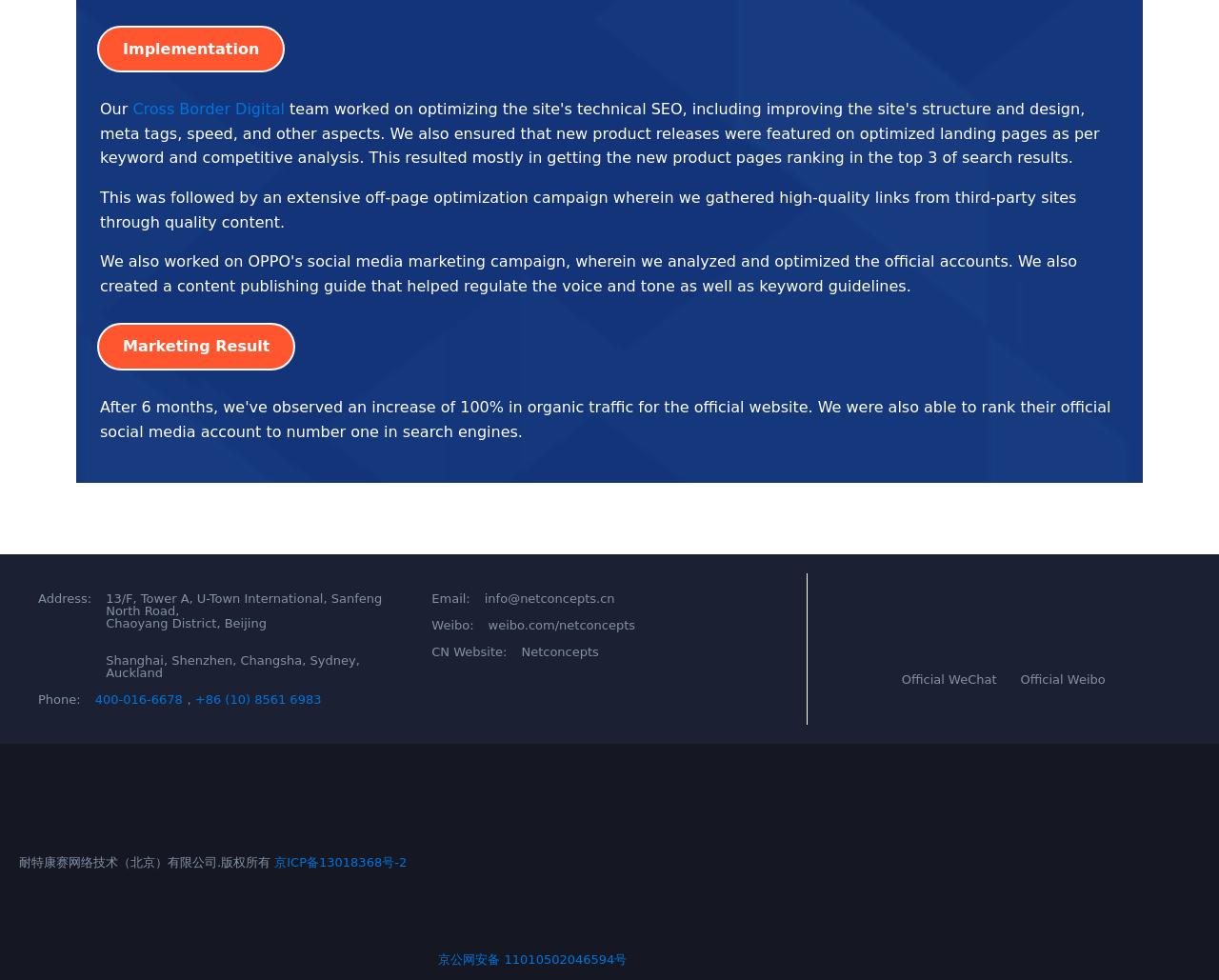What is the phone number?
Look at the image and answer the question with a single word or phrase.

400-016-6678